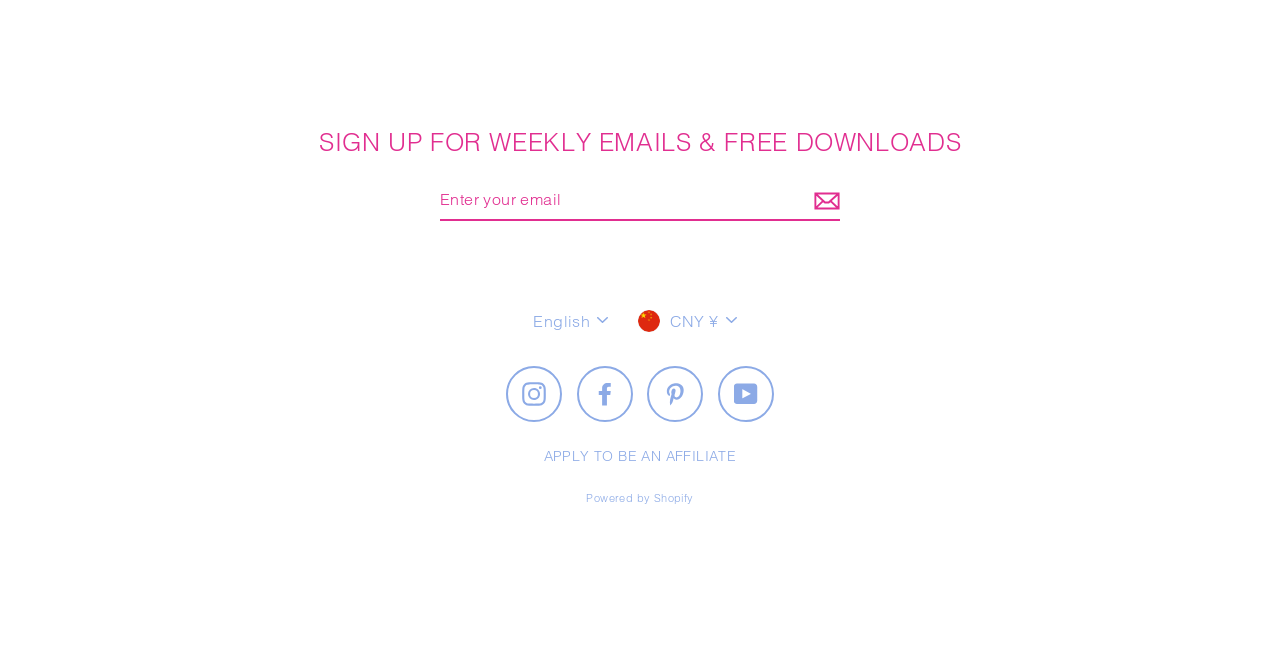Identify the bounding box coordinates for the element that needs to be clicked to fulfill this instruction: "Select English as language". Provide the coordinates in the format of four float numbers between 0 and 1: [left, top, right, bottom].

[0.417, 0.459, 0.483, 0.52]